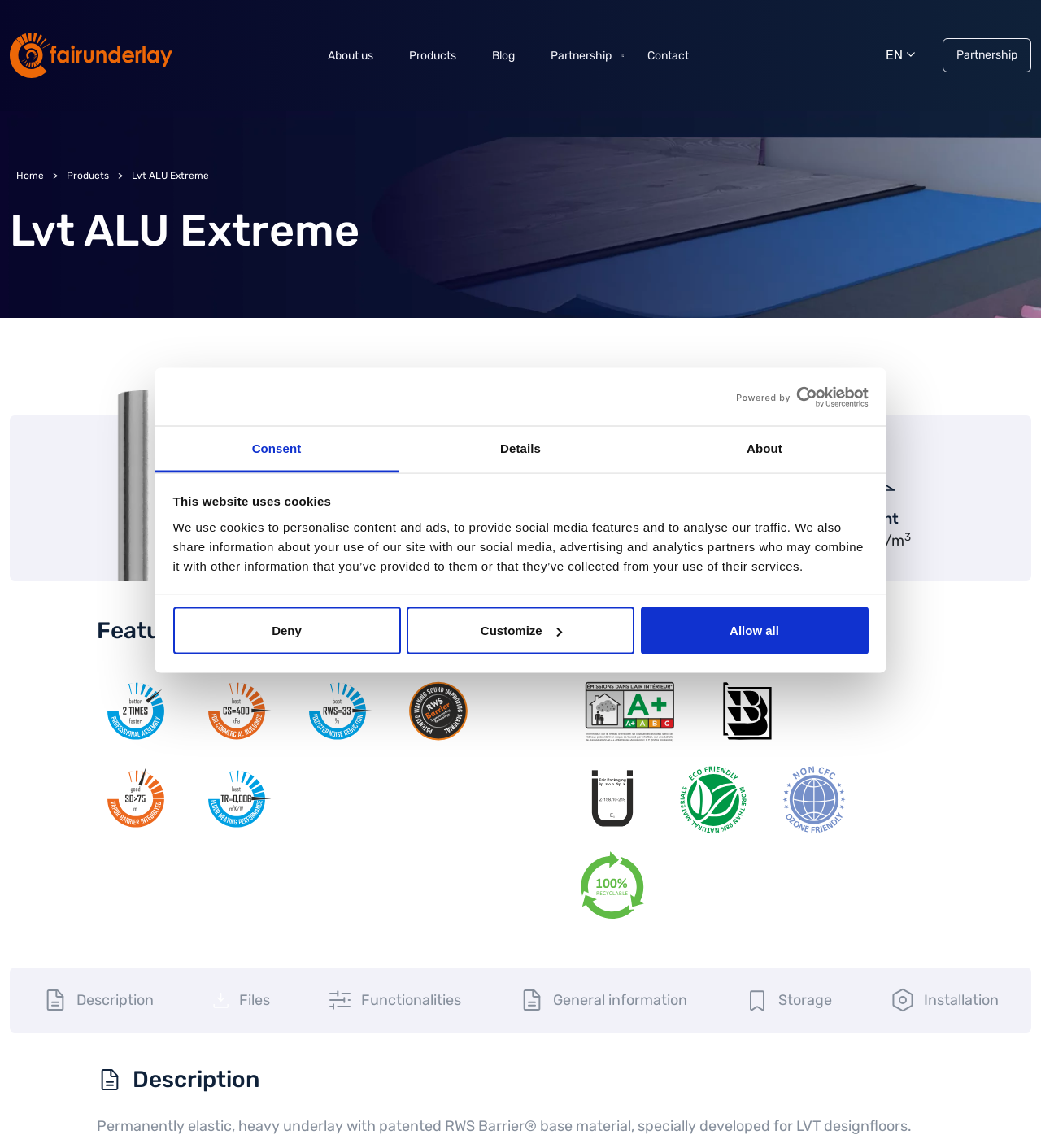Bounding box coordinates are specified in the format (top-left x, top-left y, bottom-right x, bottom-right y). All values are floating point numbers bounded between 0 and 1. Please provide the bounding box coordinate of the region this sentence describes: General information

[0.498, 0.86, 0.66, 0.883]